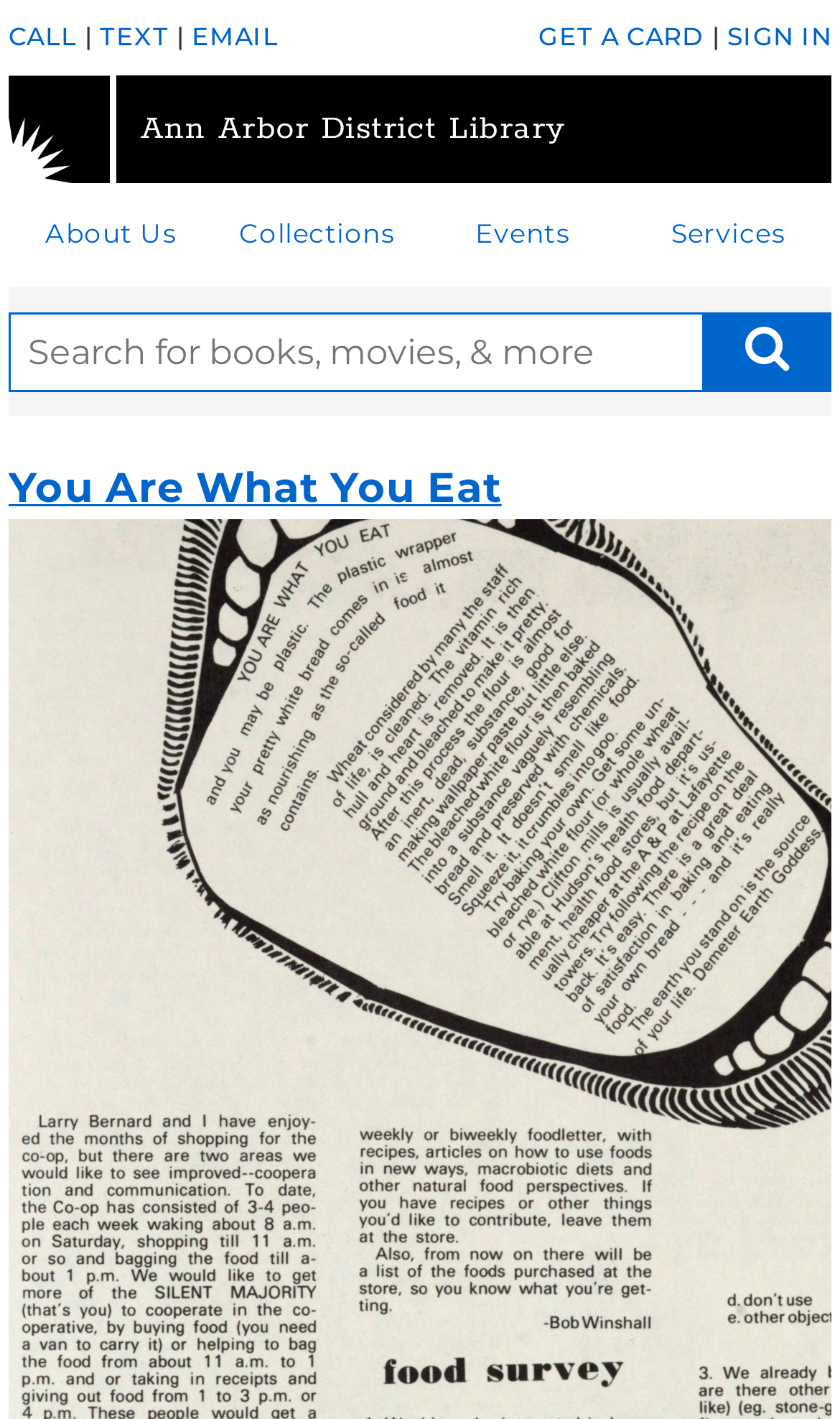Please give a succinct answer using a single word or phrase:
What is the name of the library?

Ann Arbor District Library